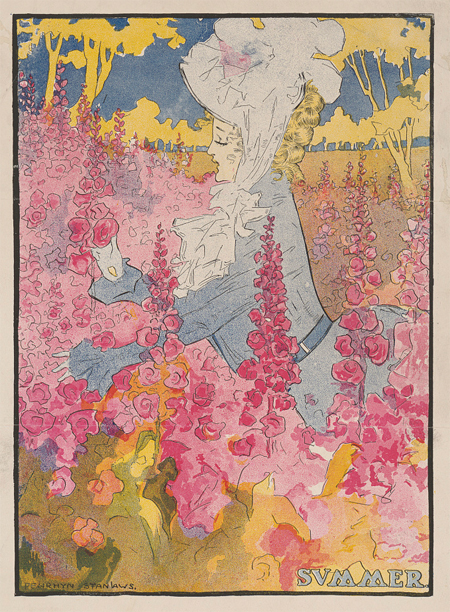Carefully examine the image and provide an in-depth answer to the question: What is the dominant color of the flowers in the garden?

The caption explicitly states that the garden is filled with 'lush, pink flowers', indicating that pink is the primary color of the blooms.